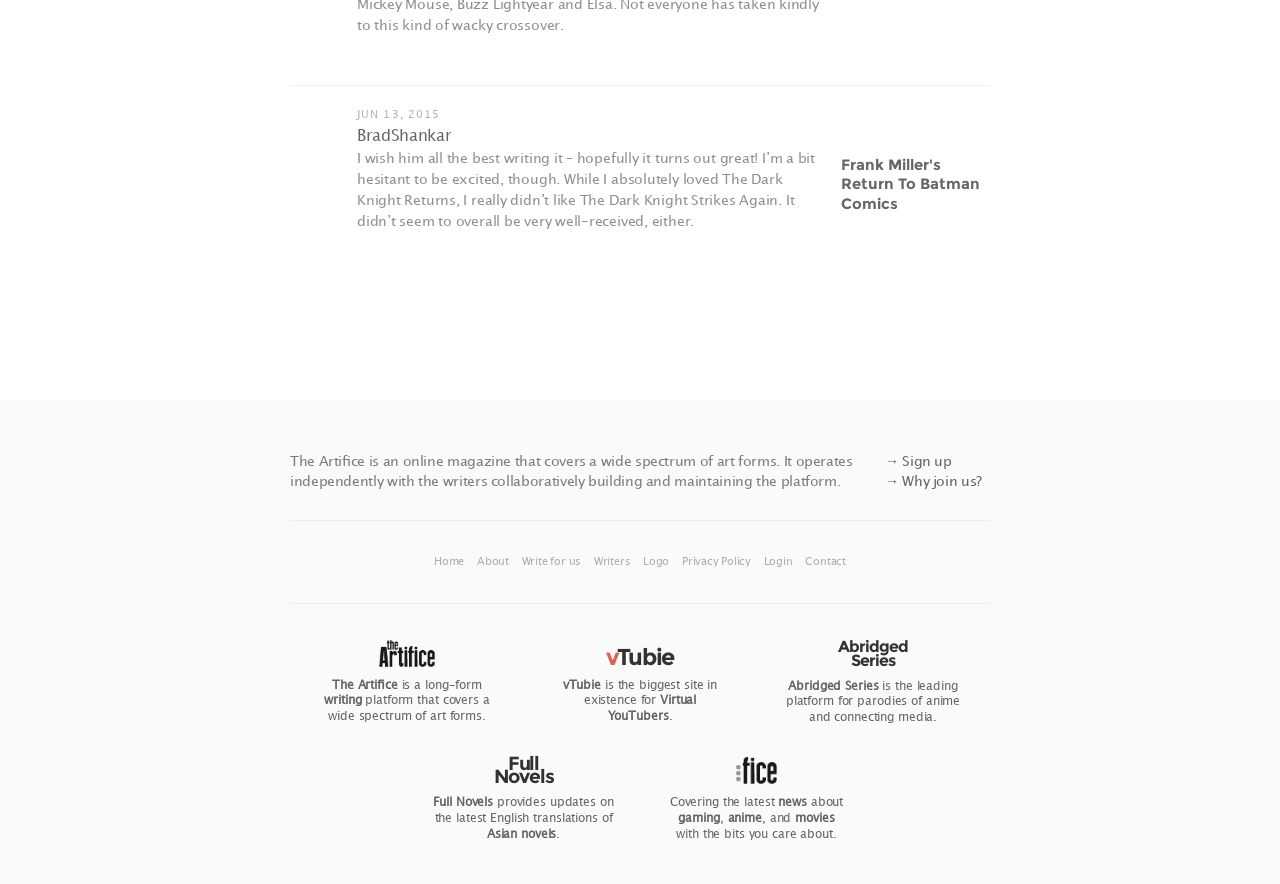How many links are there in the top navigation bar?
Based on the image, provide a one-word or brief-phrase response.

7